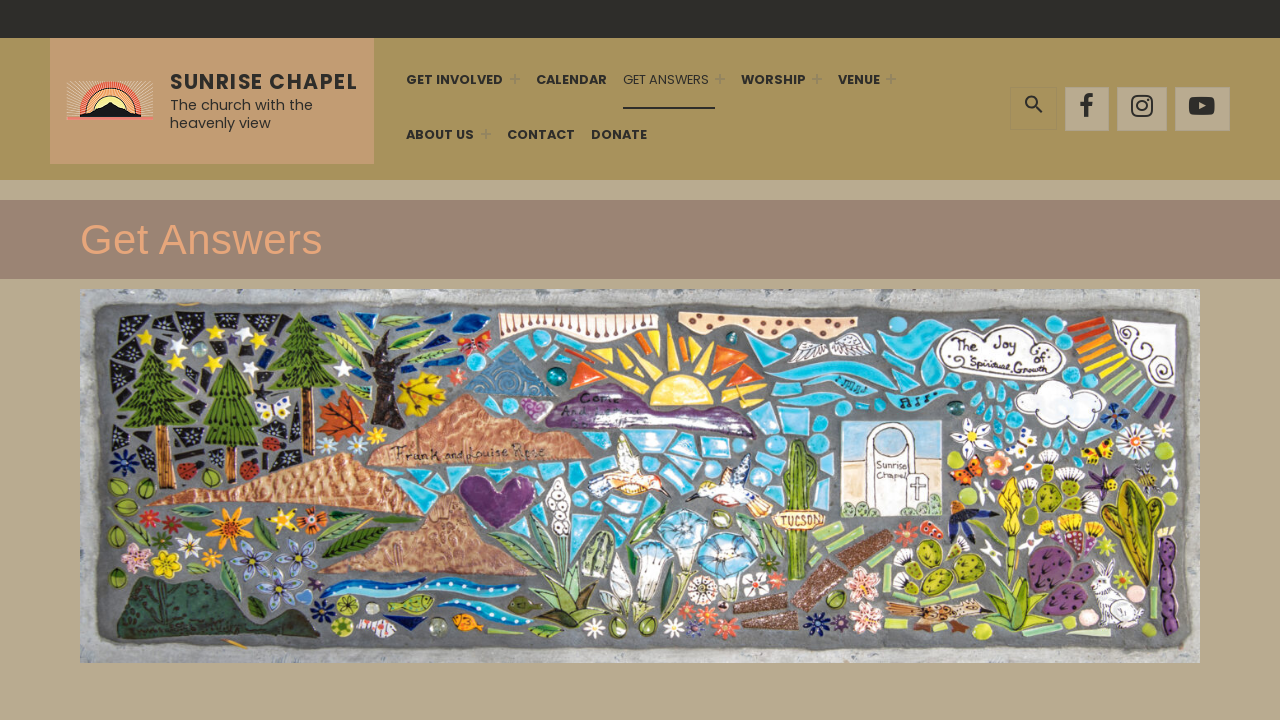What is the name of the church?
Look at the image and answer the question using a single word or phrase.

Sunrise Chapel